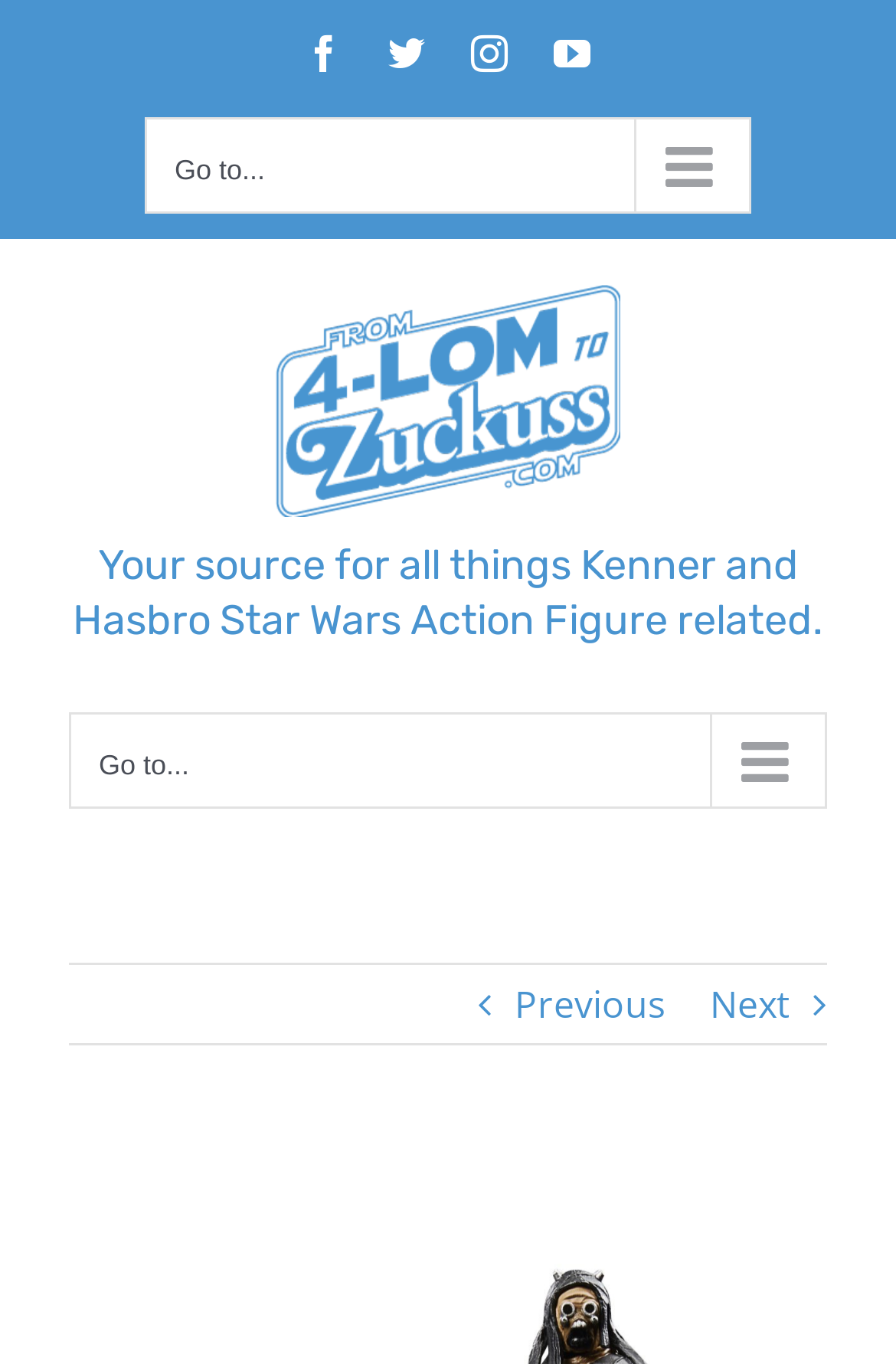Provide the bounding box coordinates of the area you need to click to execute the following instruction: "Open Facebook page".

[0.341, 0.025, 0.382, 0.052]